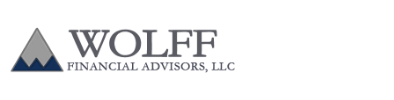Answer the question briefly using a single word or phrase: 
What is the color tone of the mountain range?

Gray and blue